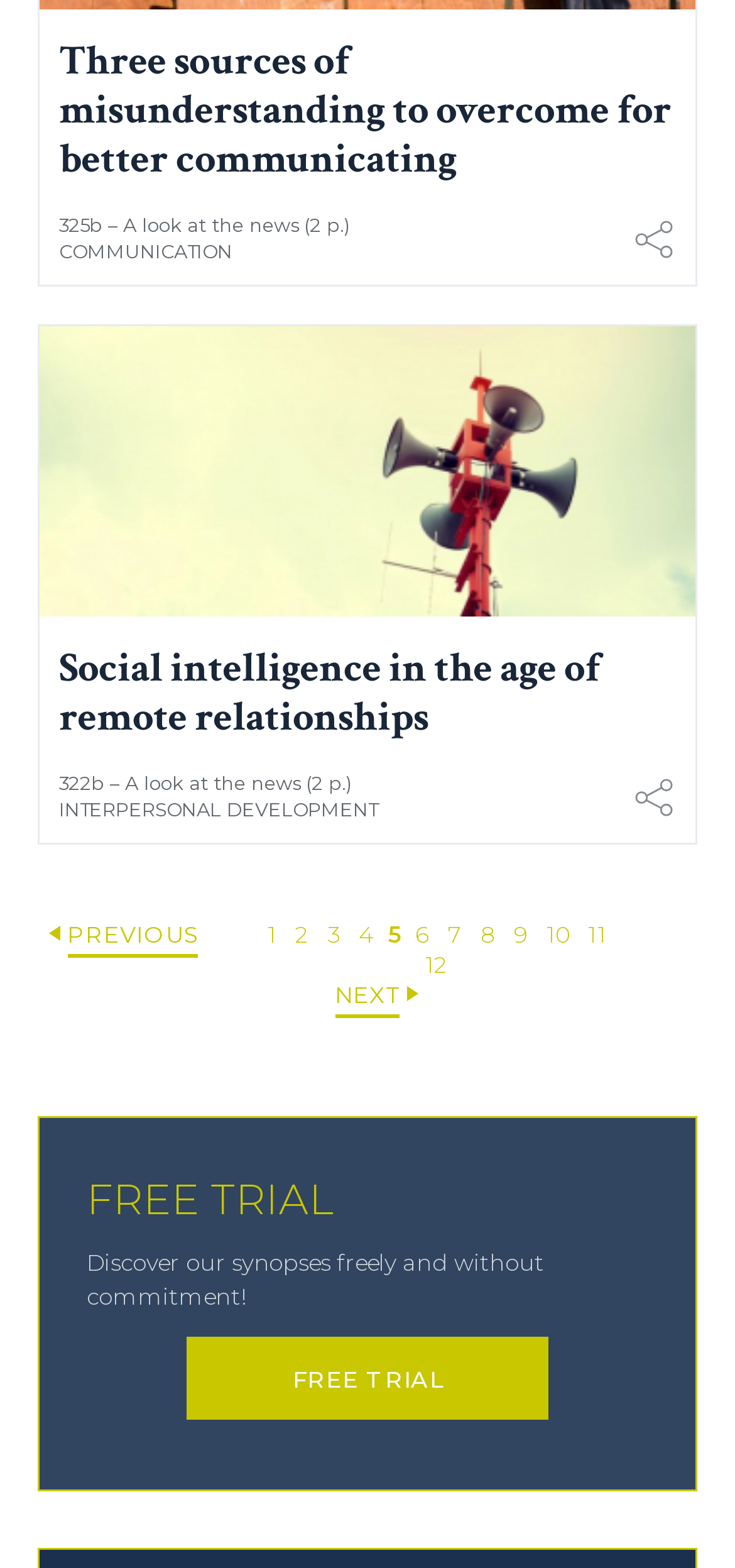Identify the bounding box coordinates of the HTML element based on this description: "Free trial".

[0.254, 0.852, 0.746, 0.905]